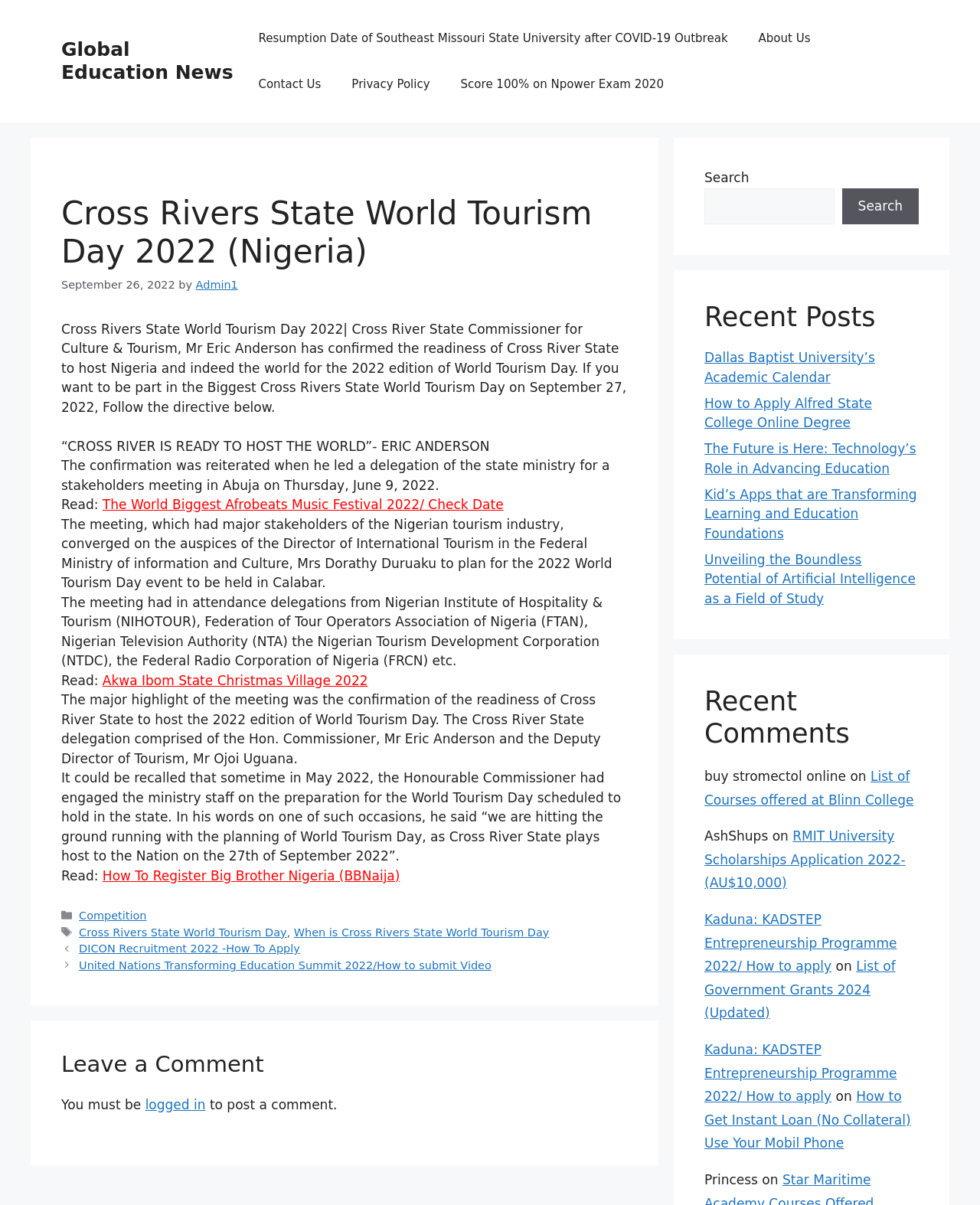Provide the bounding box coordinates of the area you need to click to execute the following instruction: "Read about Cross Rivers State World Tourism Day".

[0.062, 0.161, 0.641, 0.225]